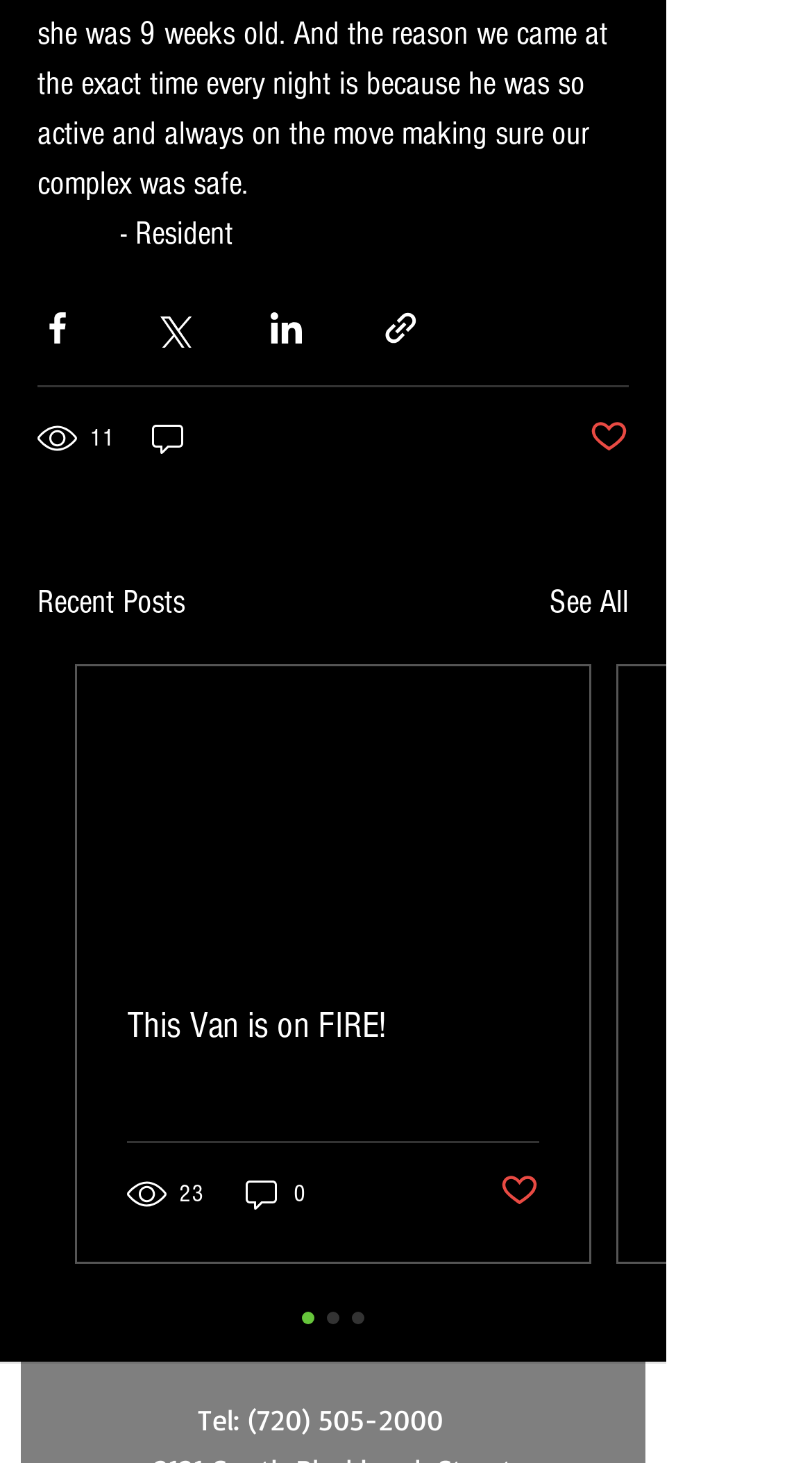Observe the image and answer the following question in detail: What is the phone number provided?

The phone number provided is (720) 505-2000, which is linked next to the text 'Tel:'.